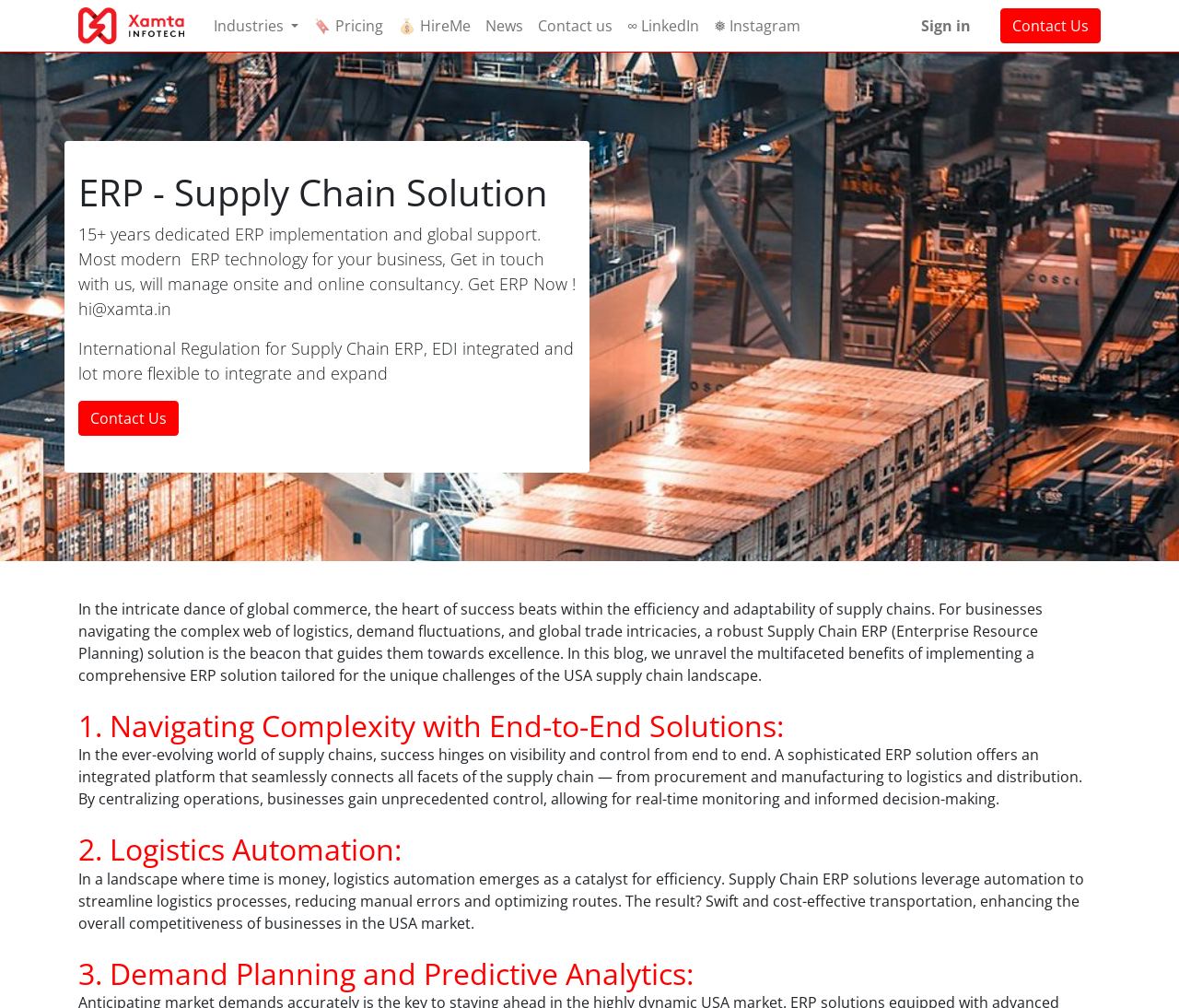Given the element description "Industries", identify the bounding box of the corresponding UI element.

[0.175, 0.007, 0.259, 0.044]